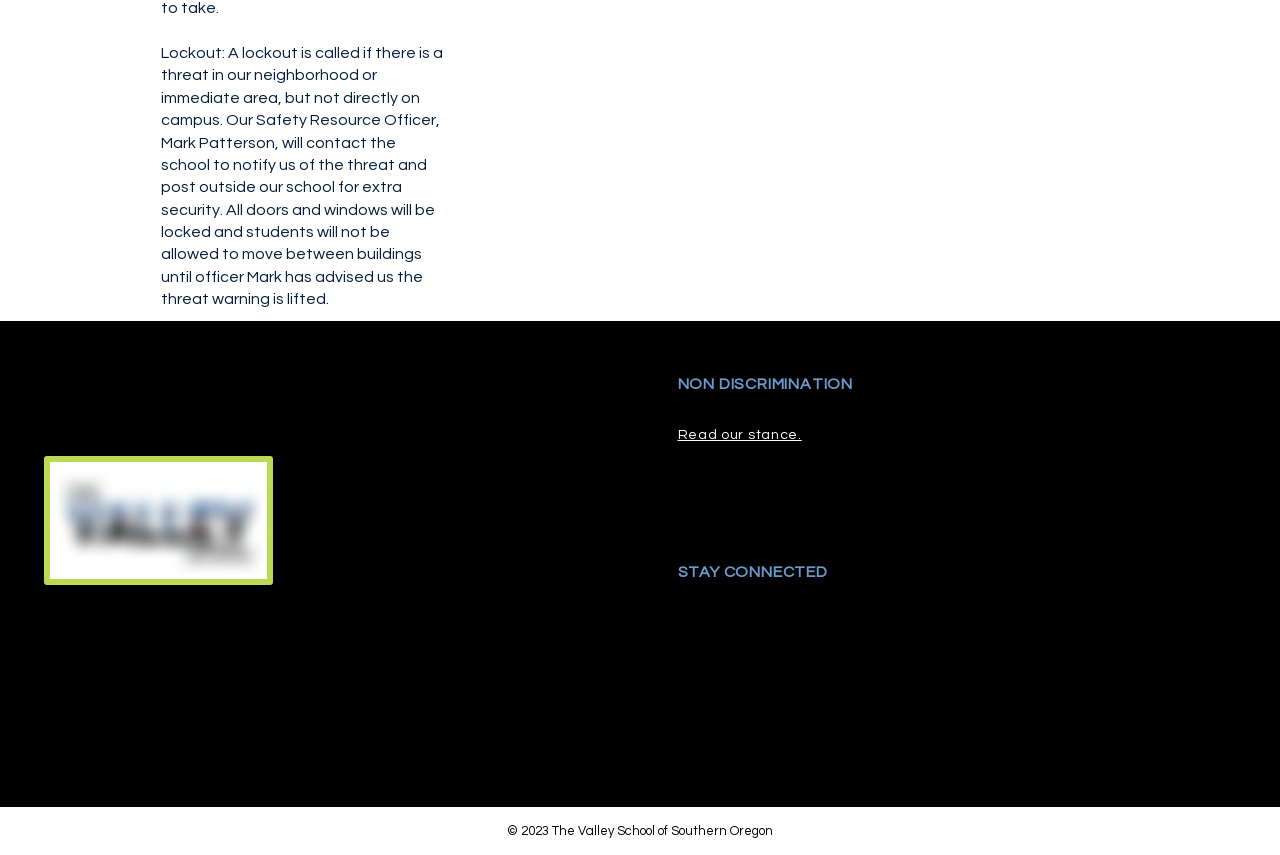What is the purpose of a lockout?
Please answer the question with a detailed response using the information from the screenshot.

The purpose of a lockout can be found in the heading section of the webpage, which explains that a lockout is called when there is a threat in the neighborhood or immediate area, but not directly on campus.